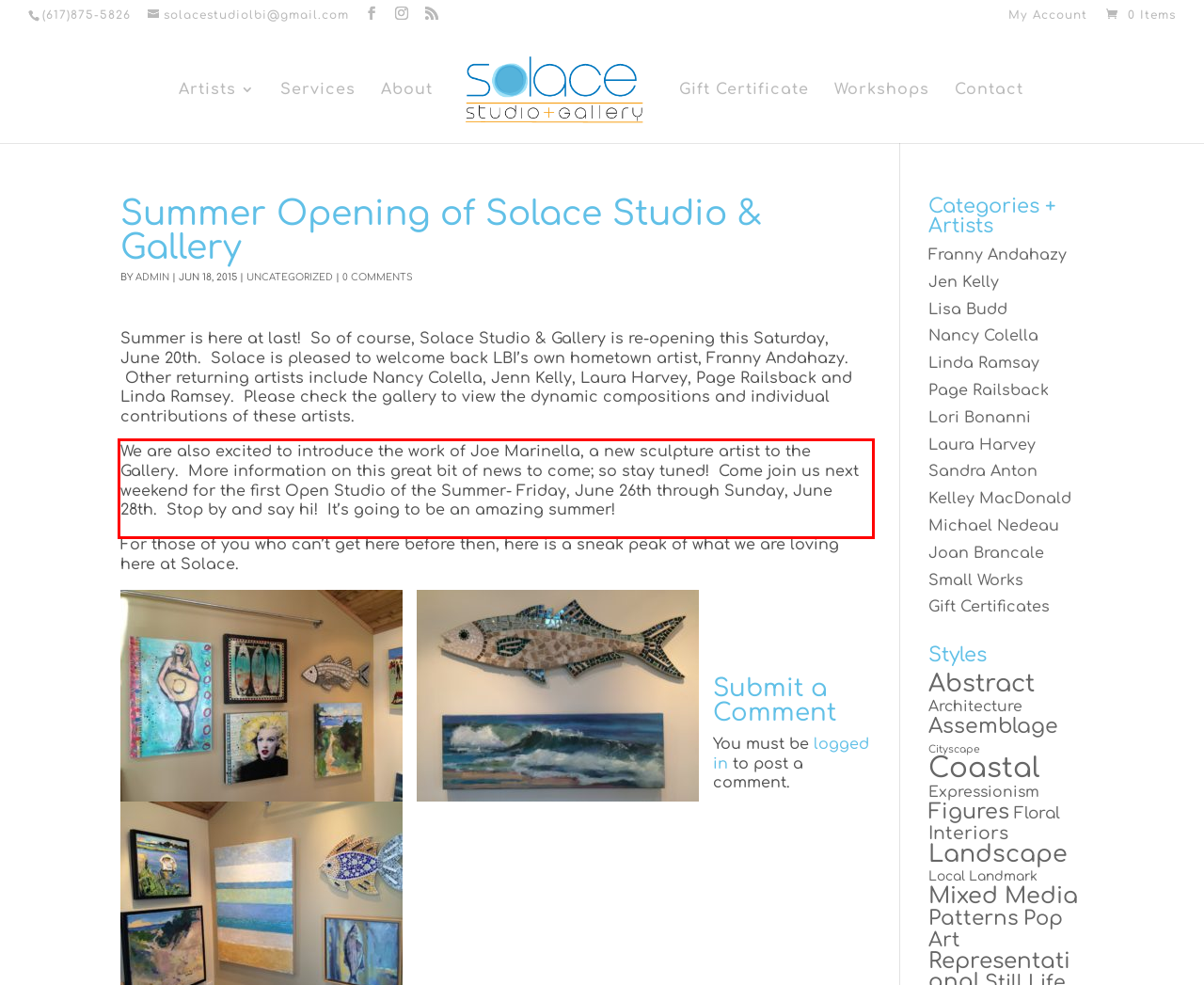By examining the provided screenshot of a webpage, recognize the text within the red bounding box and generate its text content.

We are also excited to introduce the work of Joe Marinella, a new sculpture artist to the Gallery. More information on this great bit of news to come; so stay tuned! Come join us next weekend for the first Open Studio of the Summer- Friday, June 26th through Sunday, June 28th. Stop by and say hi! It’s going to be an amazing summer!